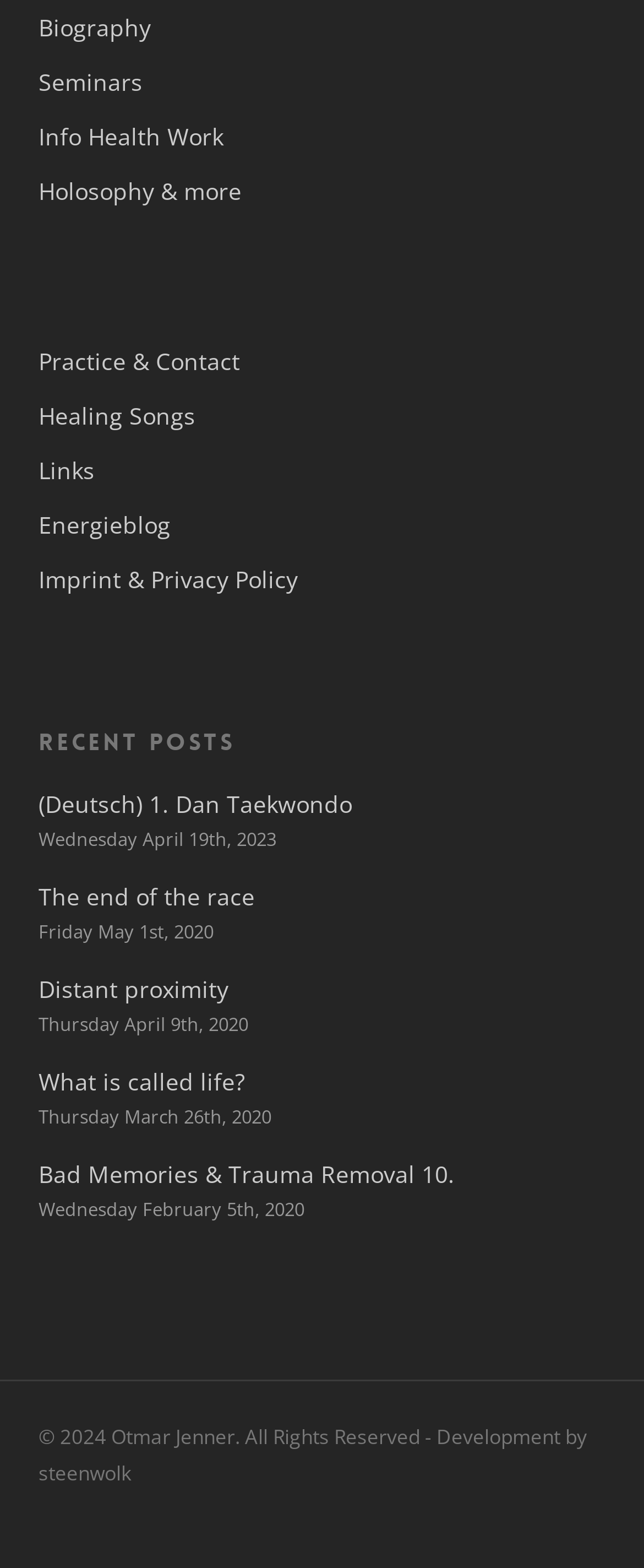Answer this question in one word or a short phrase: What is the topic of the 'Recent Posts' section?

Blog posts